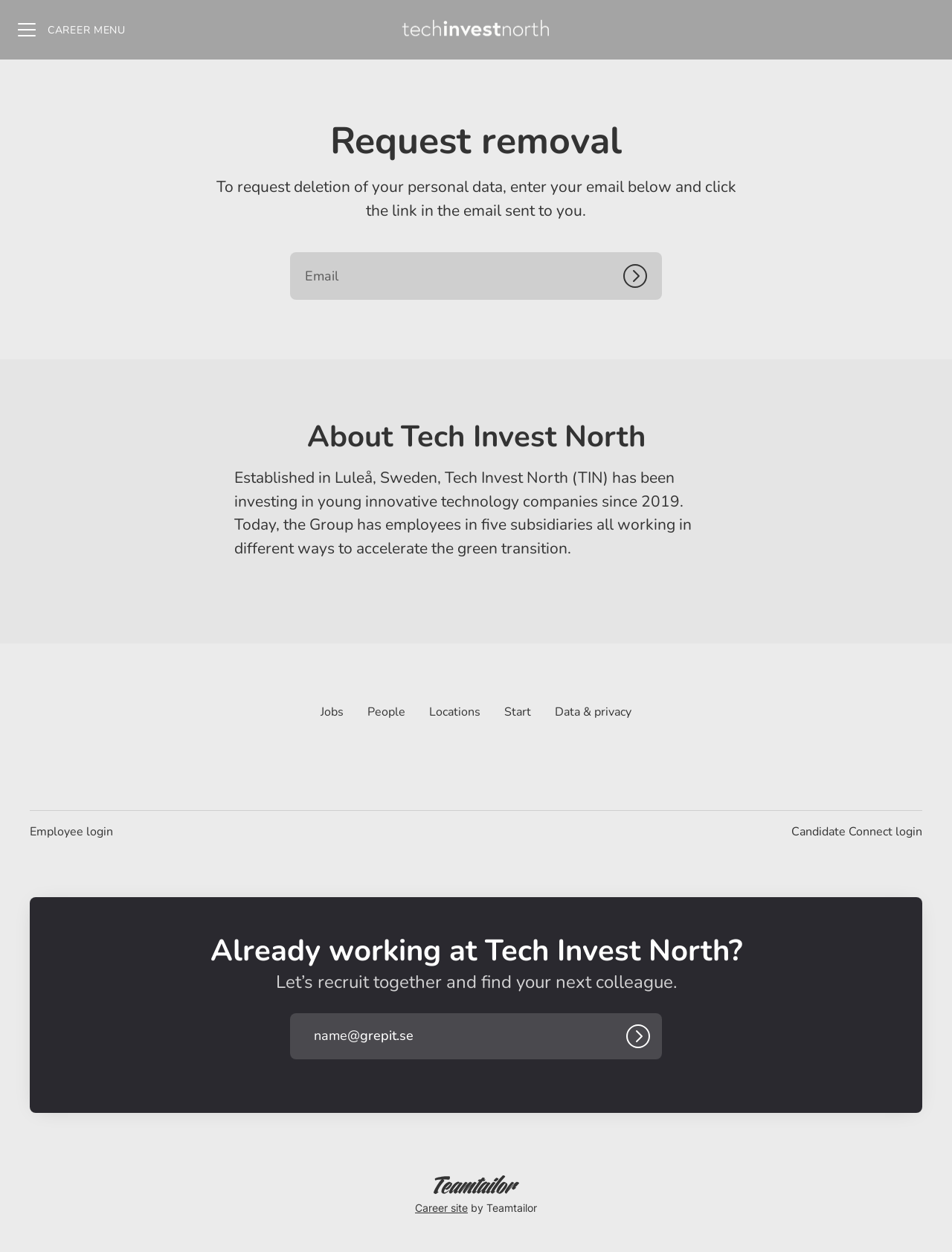Specify the bounding box coordinates for the region that must be clicked to perform the given instruction: "Click the CAREER MENU button".

[0.006, 0.007, 0.144, 0.04]